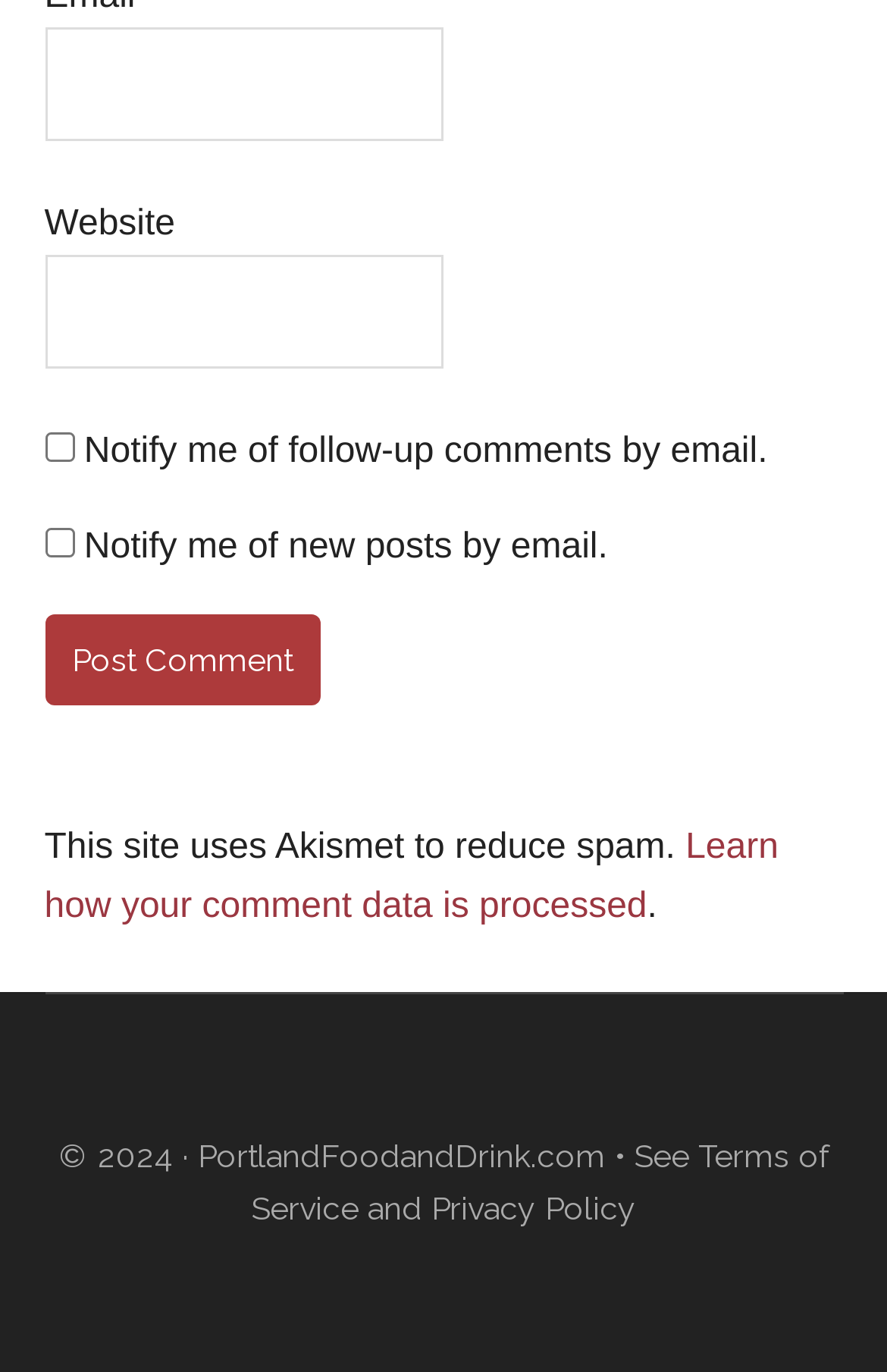Observe the image and answer the following question in detail: What is the link at the bottom of the page for?

The link at the bottom of the page reads 'See Terms of Service and Privacy Policy' which suggests that it leads to a page that outlines the website's terms of service and privacy policy.